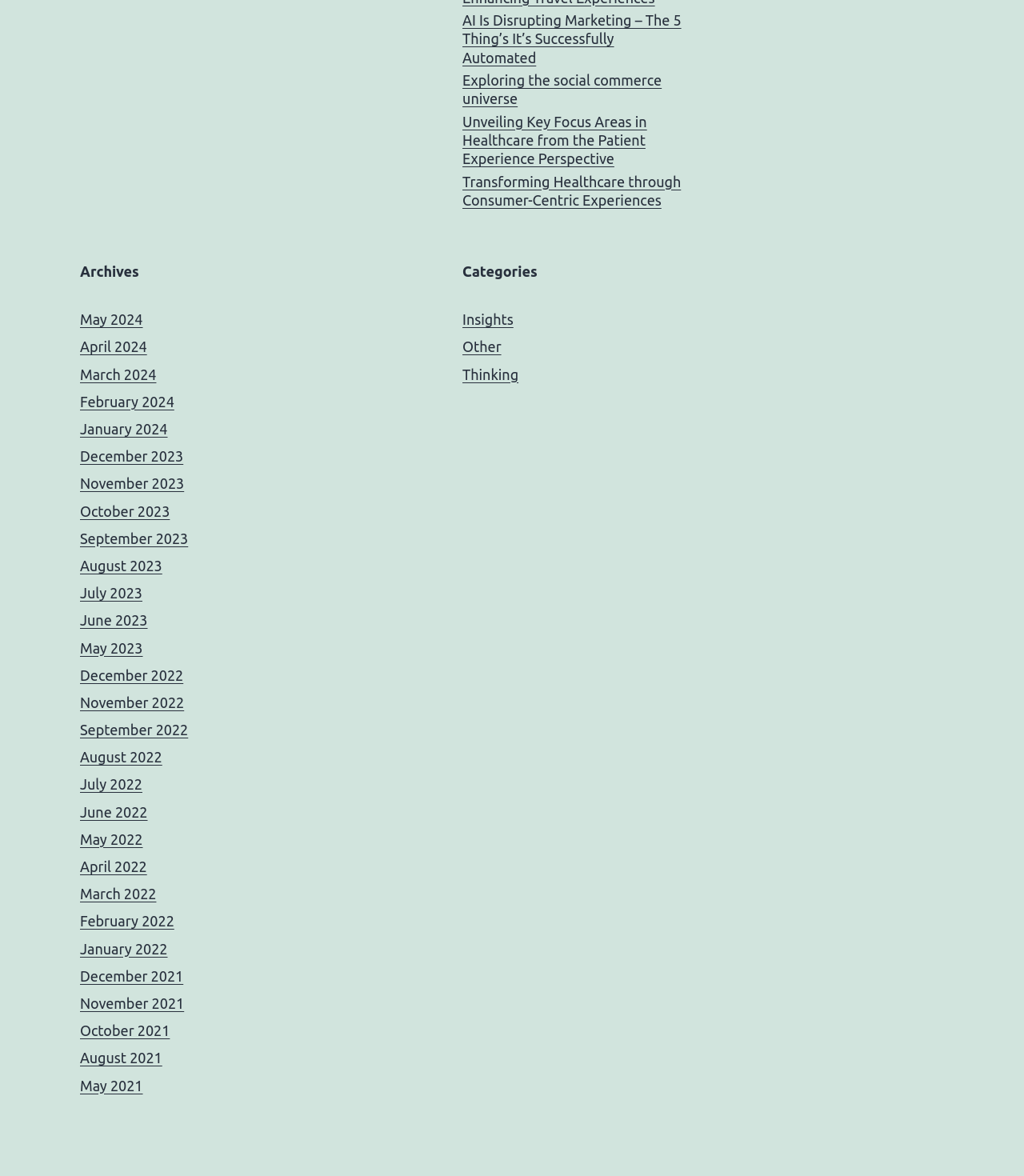Provide the bounding box coordinates of the HTML element this sentence describes: "Other".

[0.452, 0.288, 0.49, 0.302]